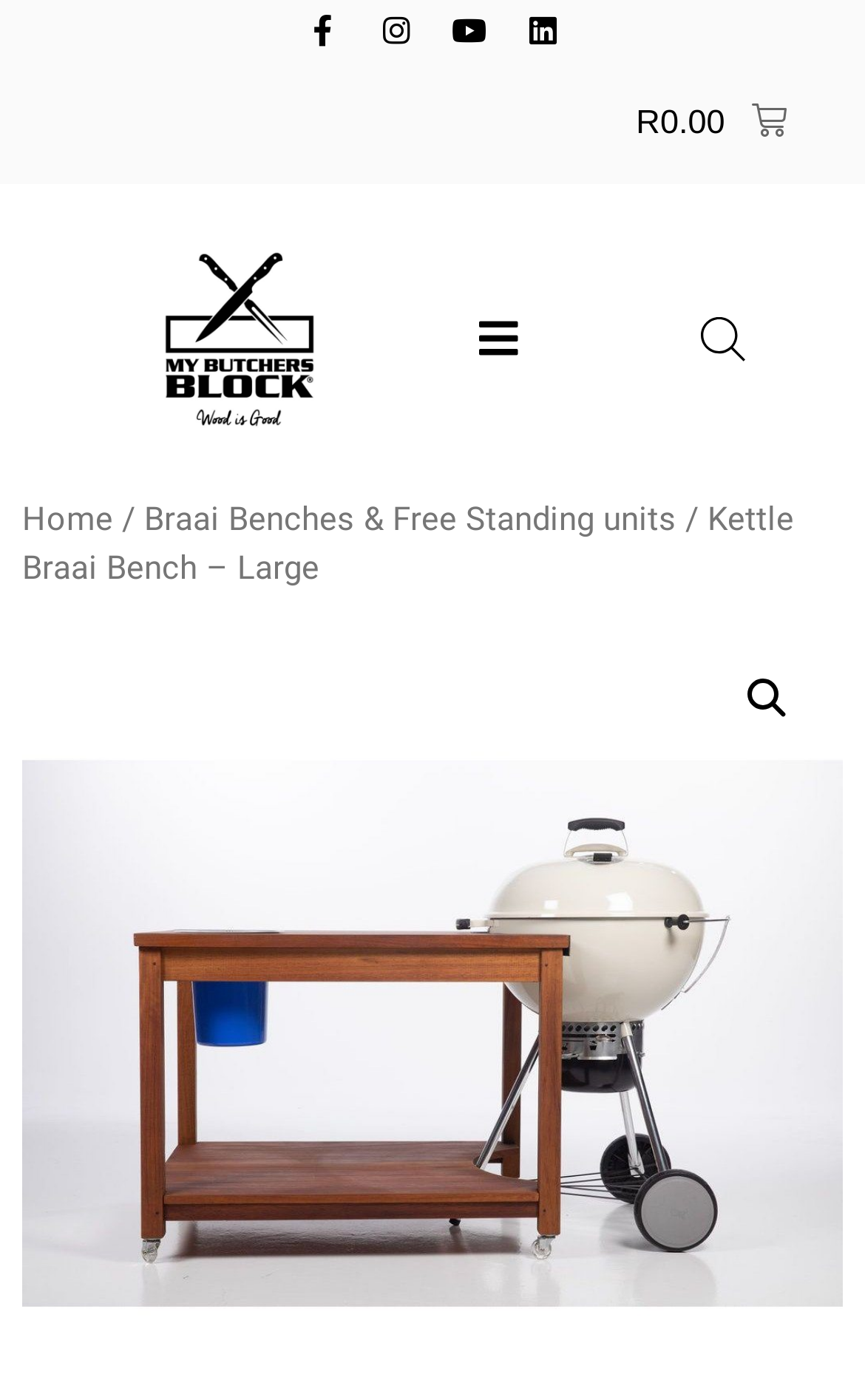Please determine the bounding box coordinates for the element that should be clicked to follow these instructions: "View social media page on Facebook".

[0.337, 0.0, 0.409, 0.044]